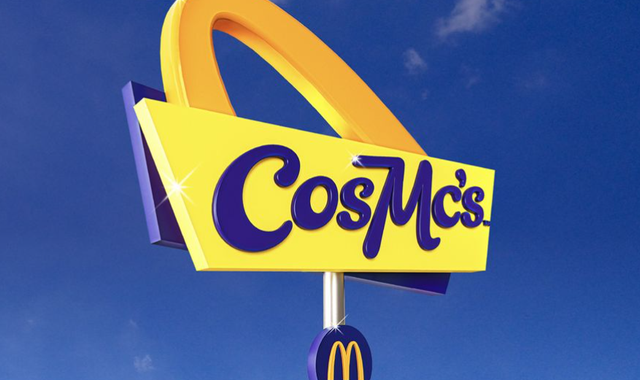Describe every aspect of the image in detail.

The image showcases the vibrant sign of "CosMc’s," a new coffee-focused venture by McDonald’s designed to compete with leading coffee brands like Starbucks. The sign features a playful design, prominently displaying the name "CosMc’s" in bold purple letters against a bright yellow background, topped with a distinctive arched element that resembles a golden arch, reminiscent of McDonald’s famous branding. This venture signals McDonald’s expansion into the coffee market, with plans for its first location to open in Chicago, alongside an ambitious growth strategy to open additional stores in the nearby future. The sky blue backdrop enhances the cheerful and inviting aesthetic of the sign, positioning CosMc's as a fresh addition to the fast-food giant’s offerings.